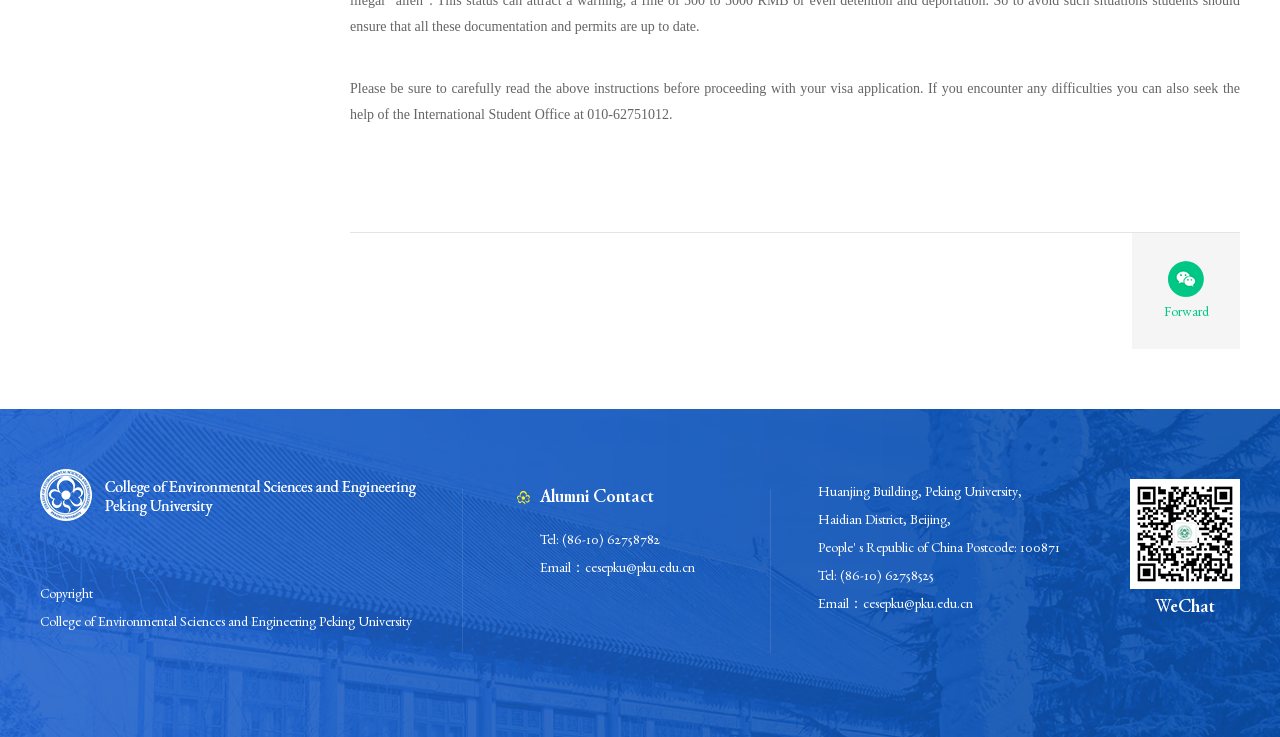What is the contact number of the International Student Office?
Could you answer the question in a detailed manner, providing as much information as possible?

The contact number of the International Student Office can be found in the instruction text at the top of the webpage, which says 'If you encounter any difficulties you can also seek the help of the International Student Office at 010-62751012.'